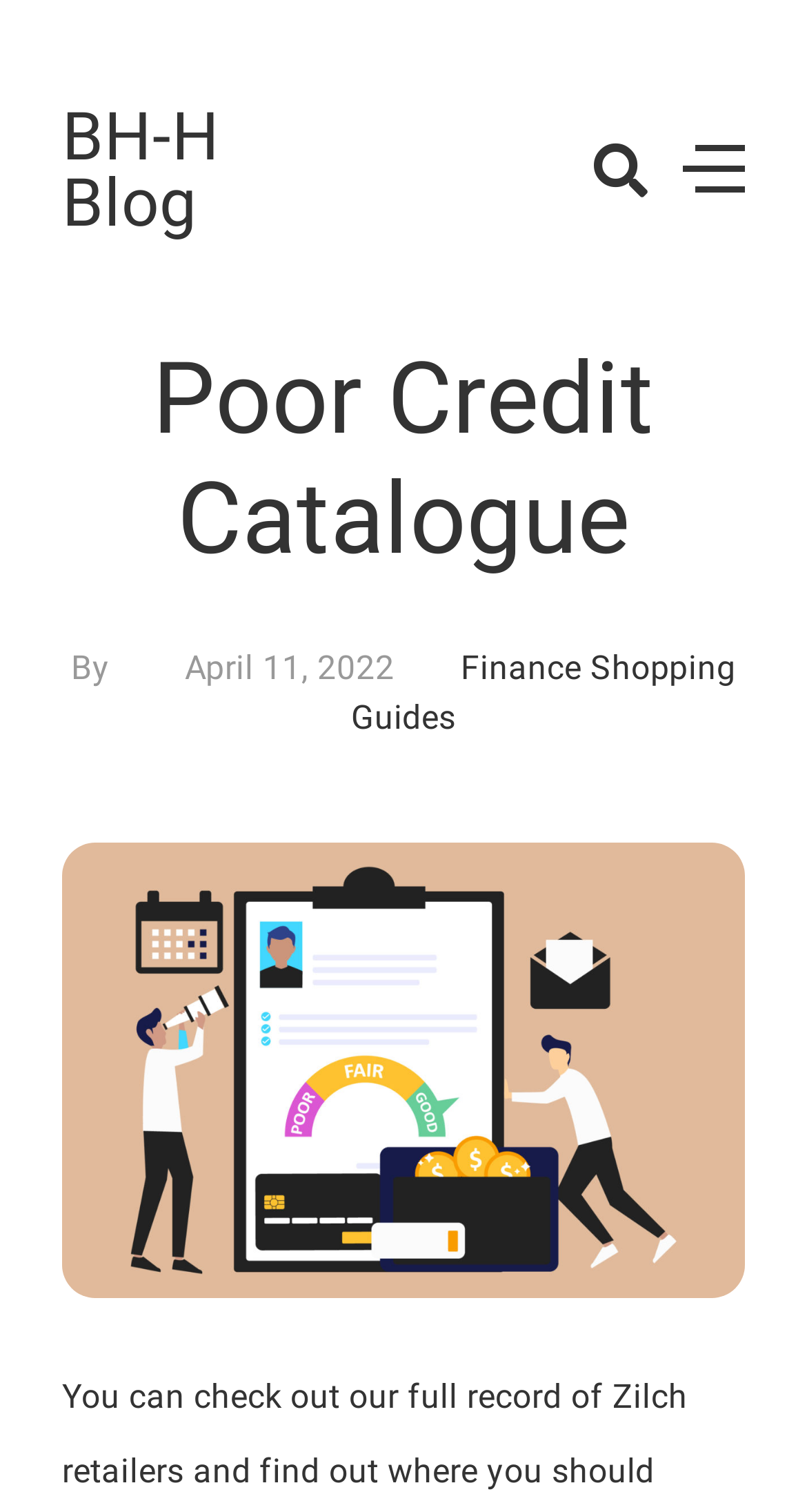What is the name of the blog?
Based on the visual information, provide a detailed and comprehensive answer.

The name of the blog can be found in the heading element at the top of the webpage, which is 'BH-H Blog'.